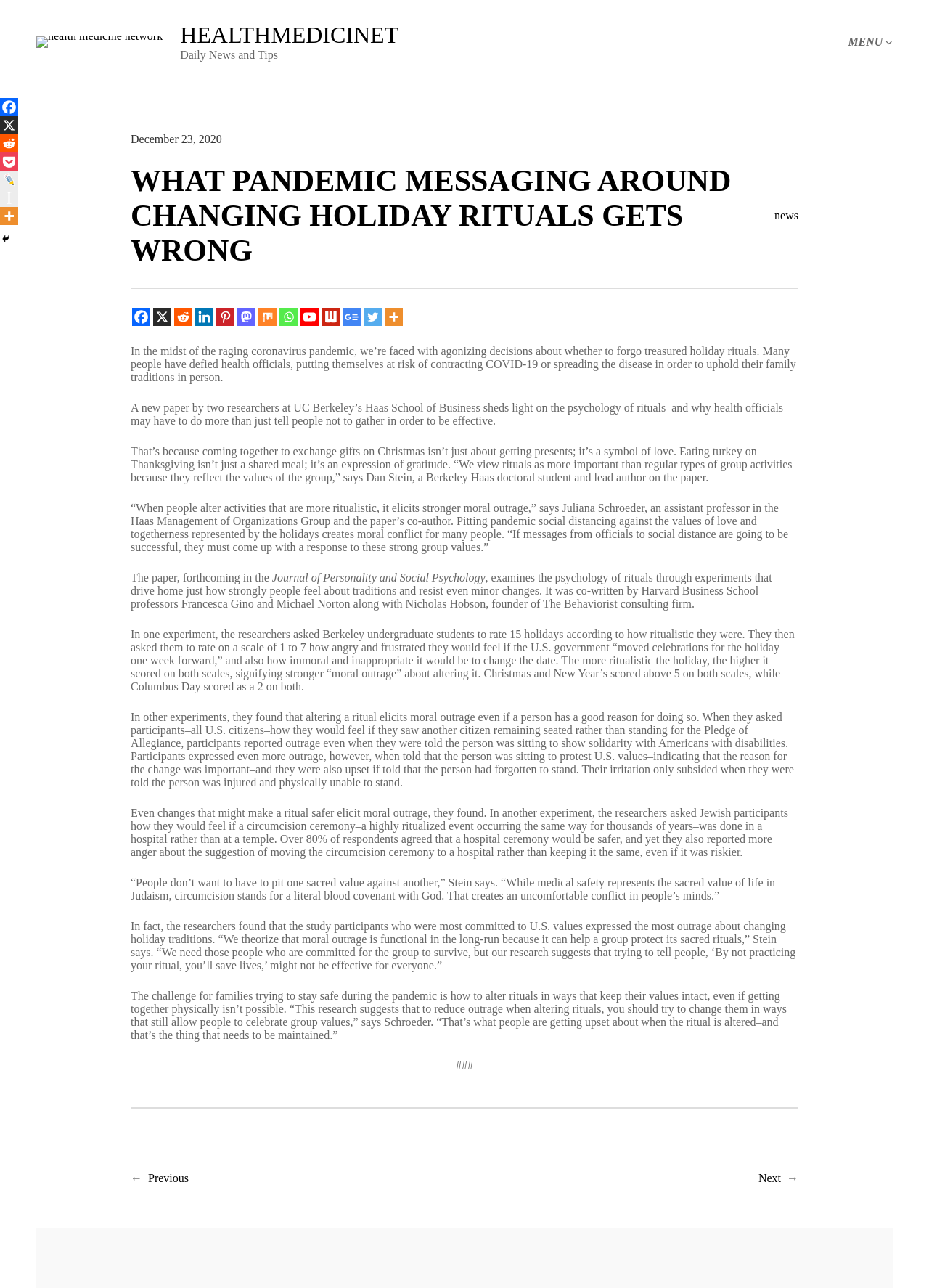Determine the bounding box coordinates for the HTML element described here: "aria-label="Google News" title="Google News"".

[0.369, 0.239, 0.388, 0.253]